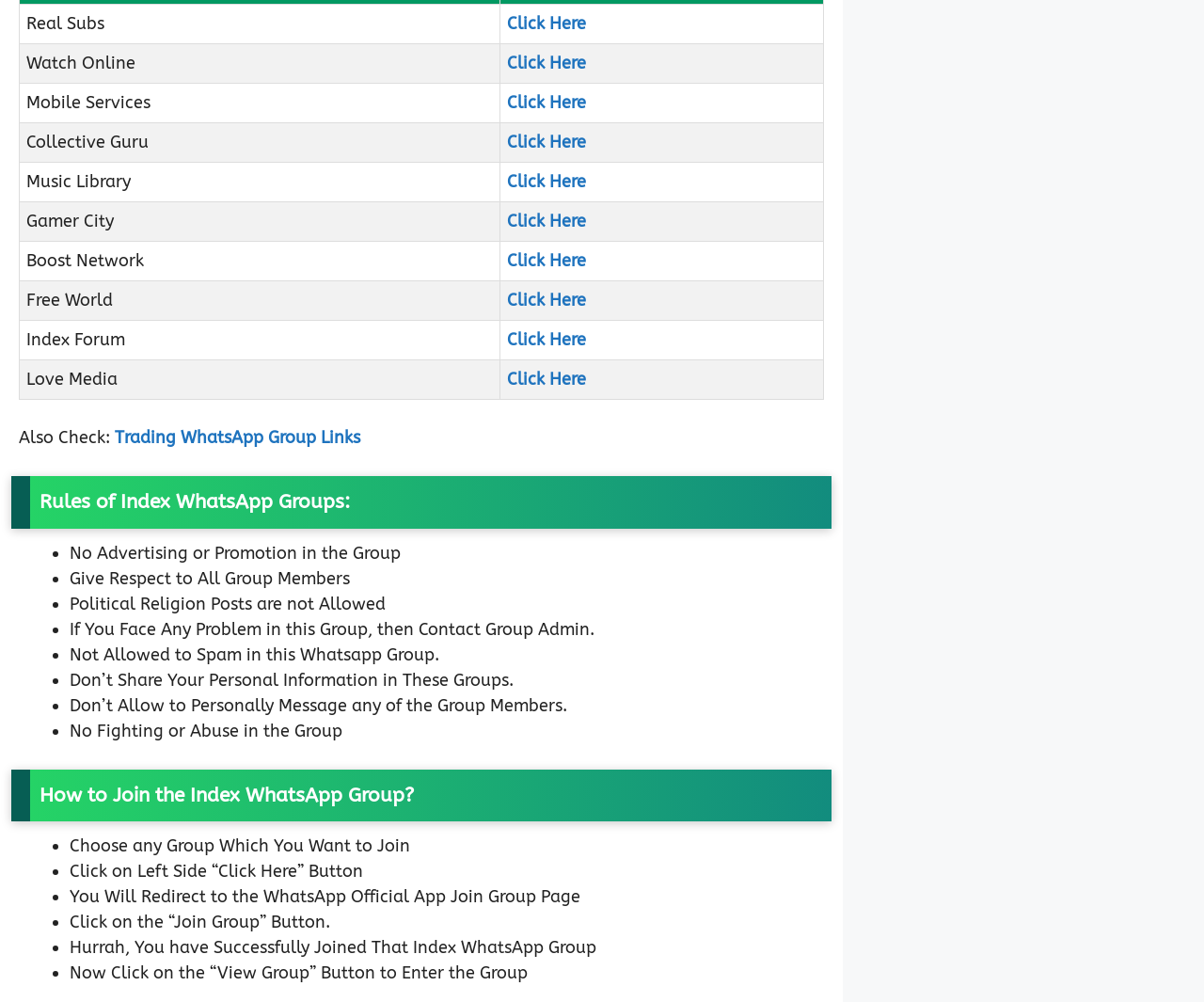Please pinpoint the bounding box coordinates for the region I should click to adhere to this instruction: "Click on Index Forum".

[0.421, 0.329, 0.487, 0.349]